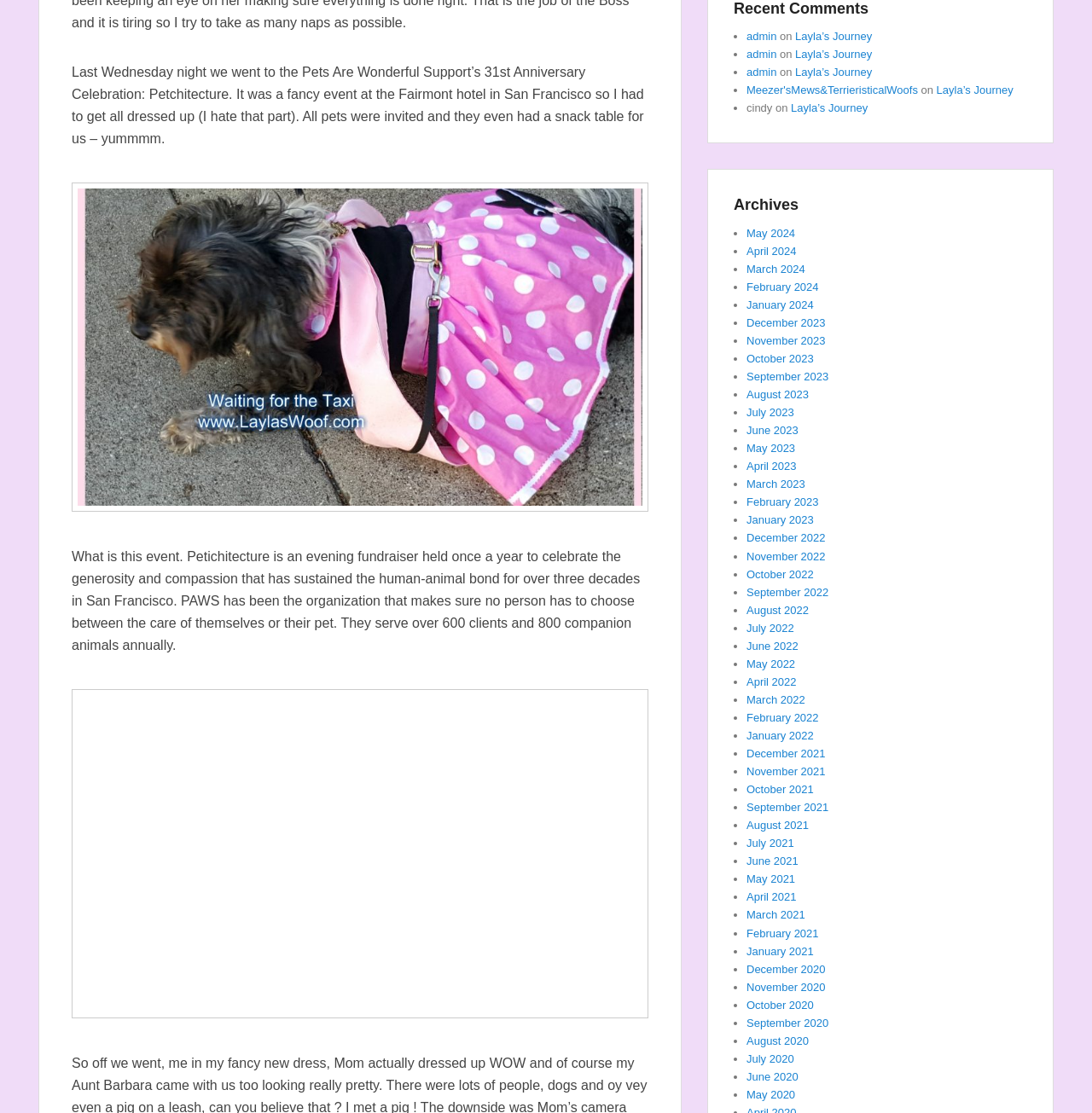Please indicate the bounding box coordinates of the element's region to be clicked to achieve the instruction: "view the archives". Provide the coordinates as four float numbers between 0 and 1, i.e., [left, top, right, bottom].

[0.672, 0.176, 0.941, 0.201]